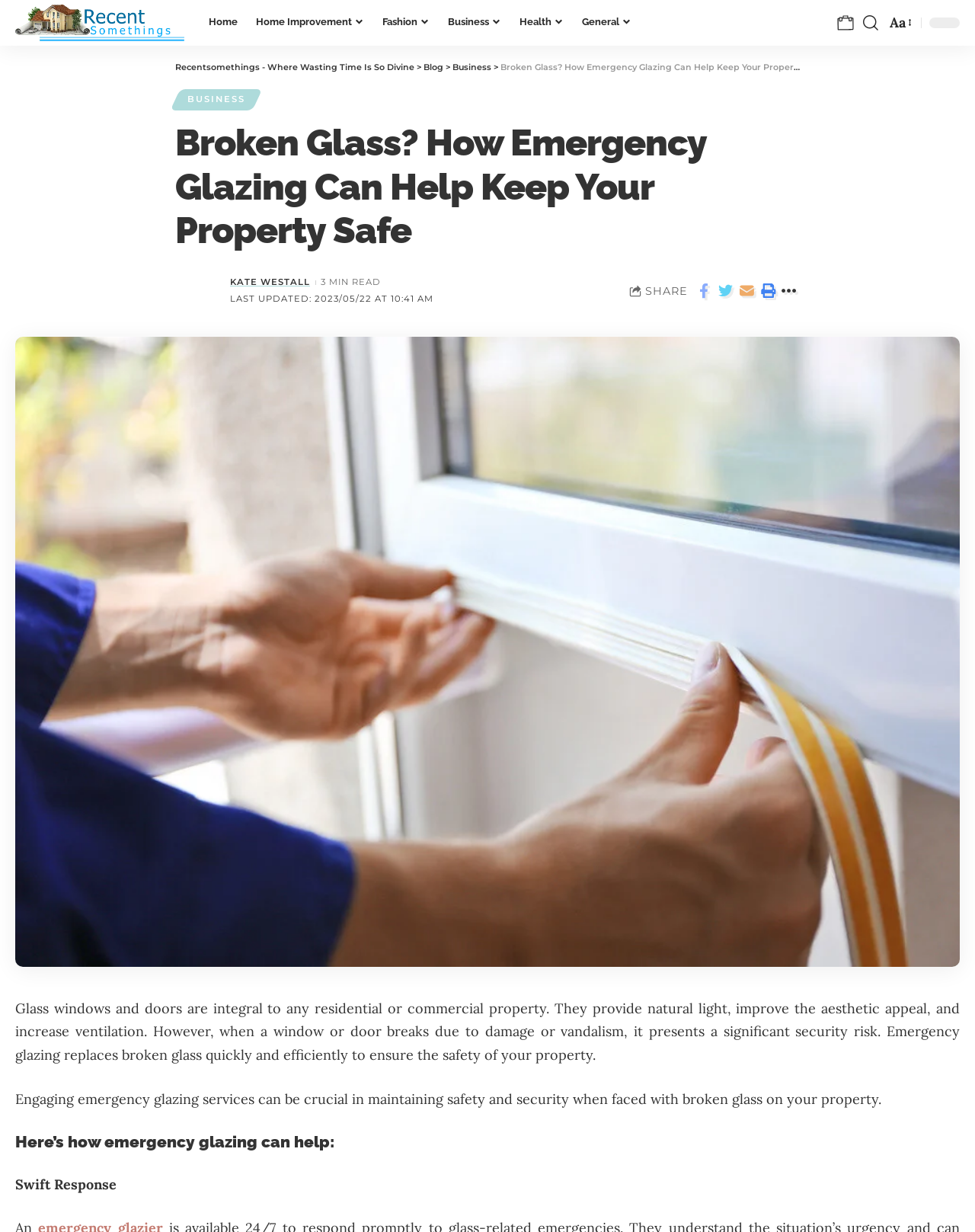Answer in one word or a short phrase: 
What is the purpose of emergency glazing services?

Maintaining safety and security